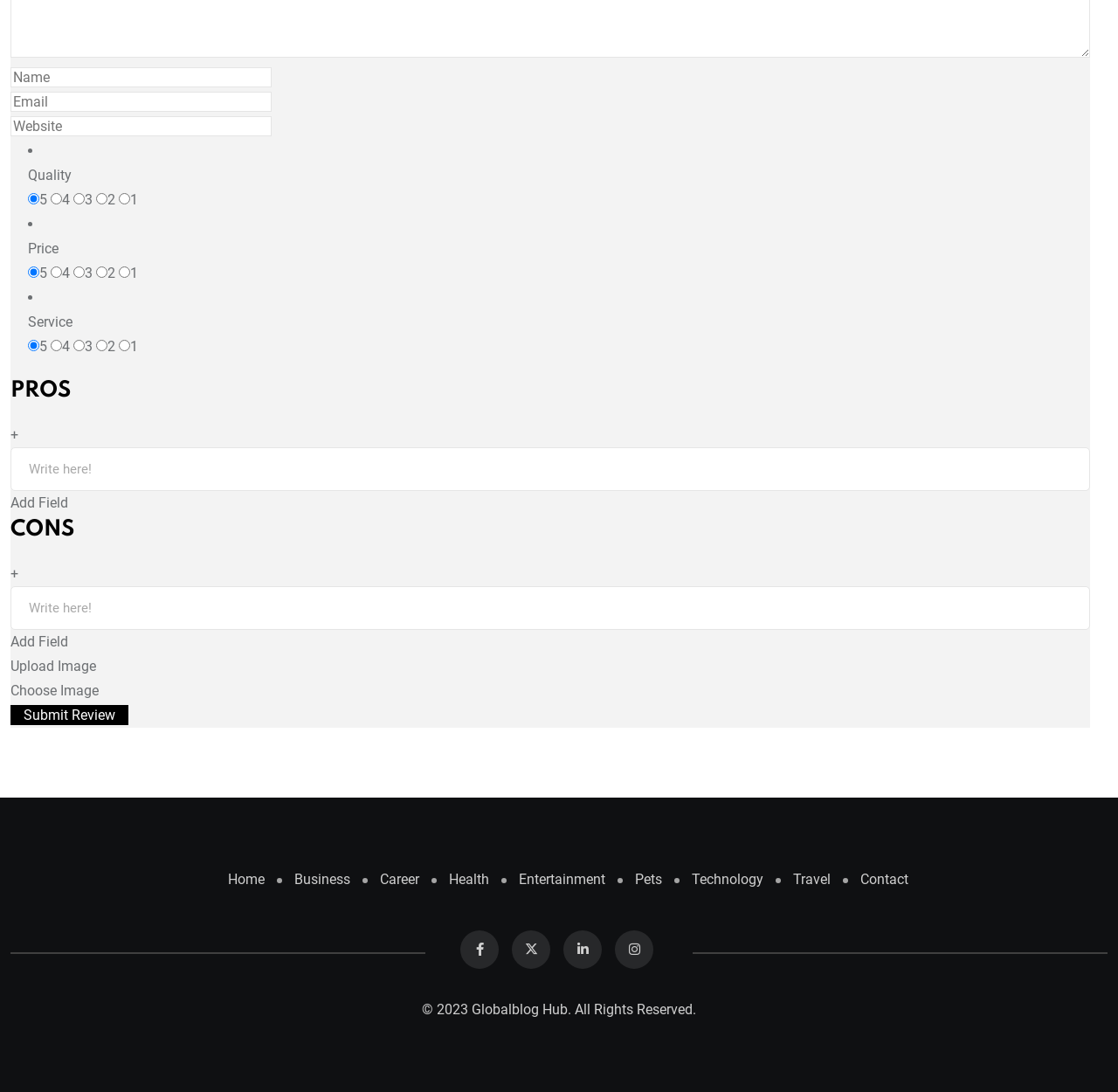Identify the bounding box coordinates for the element that needs to be clicked to fulfill this instruction: "Write a pros comment". Provide the coordinates in the format of four float numbers between 0 and 1: [left, top, right, bottom].

[0.009, 0.41, 0.975, 0.45]